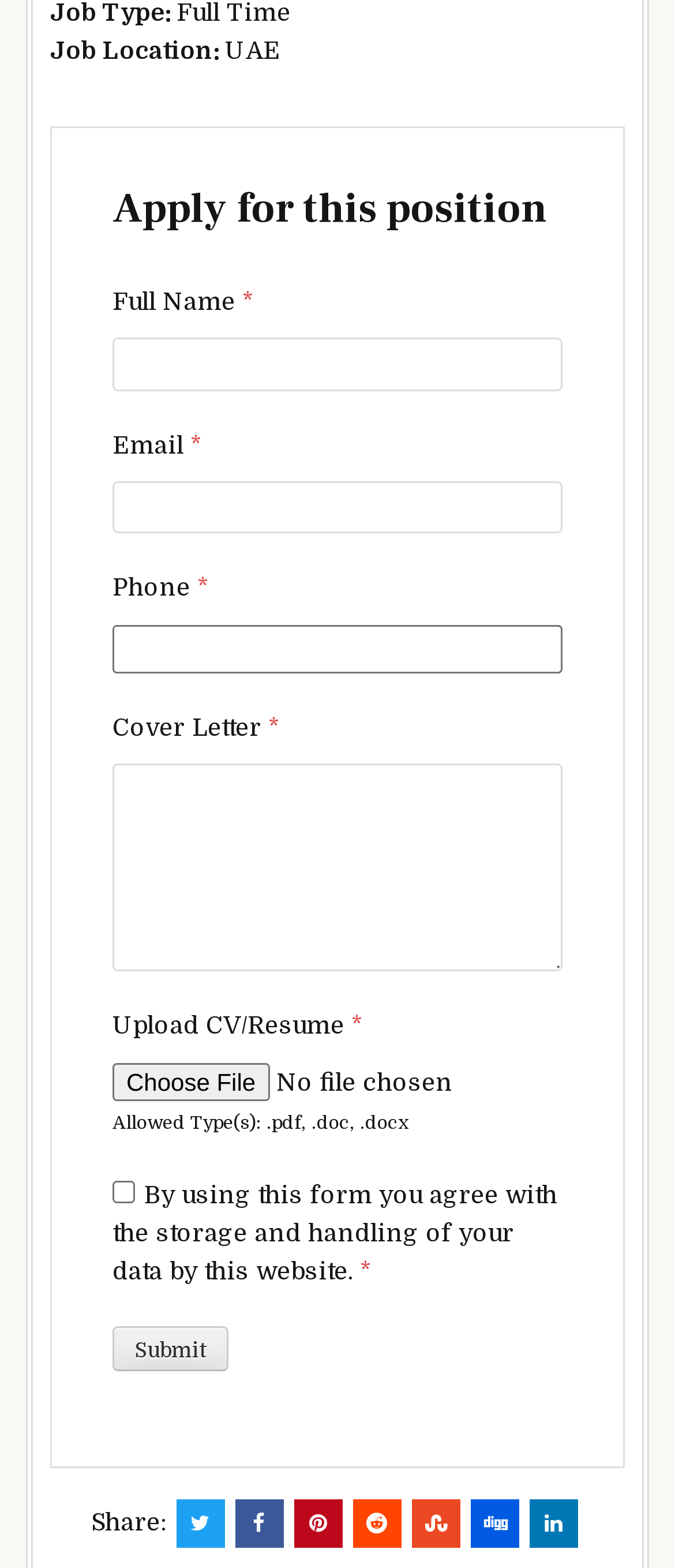Provide a one-word or short-phrase response to the question:
How many fields are required to apply for the job?

5